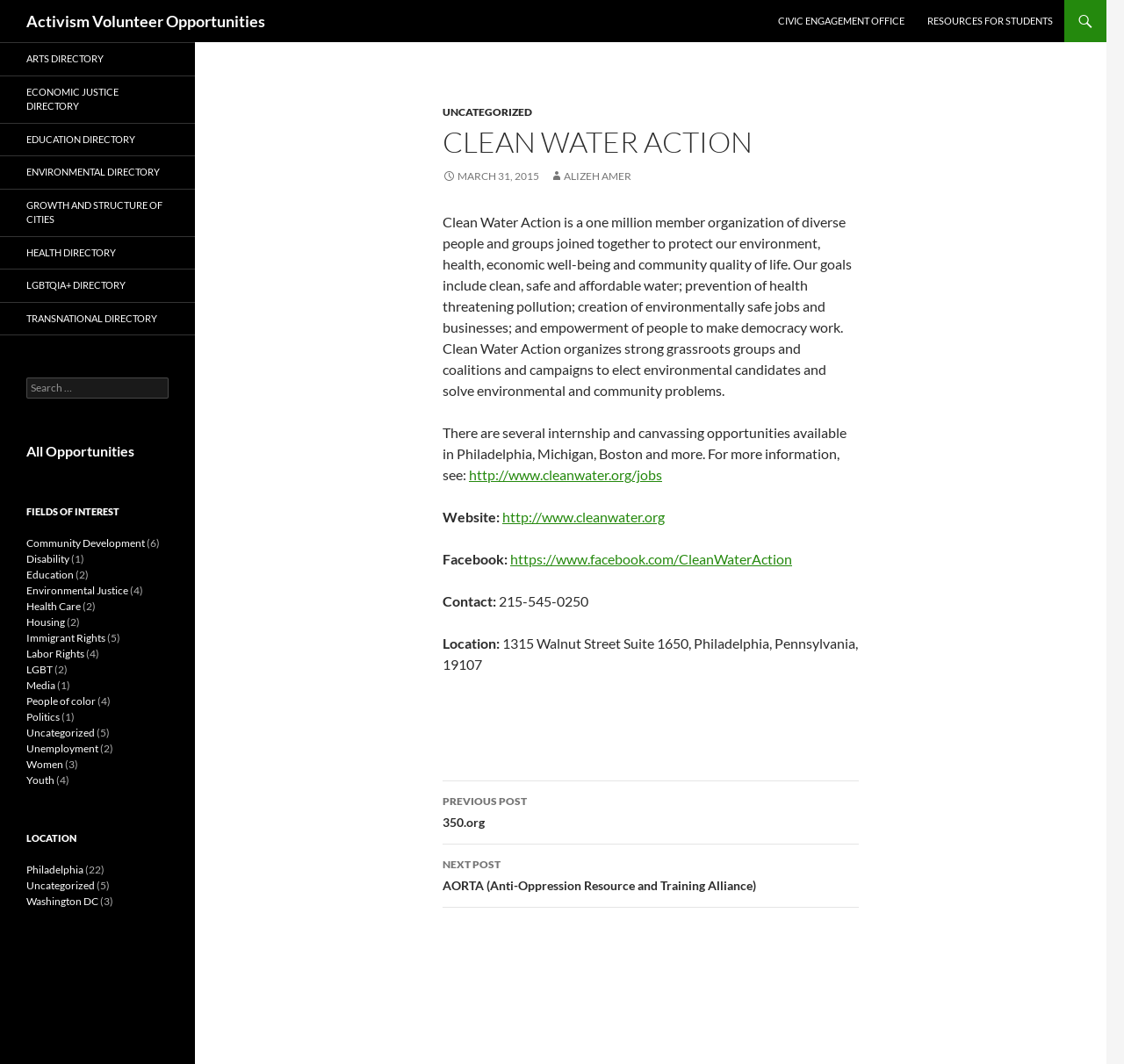Please determine the headline of the webpage and provide its content.

Activism Volunteer Opportunities